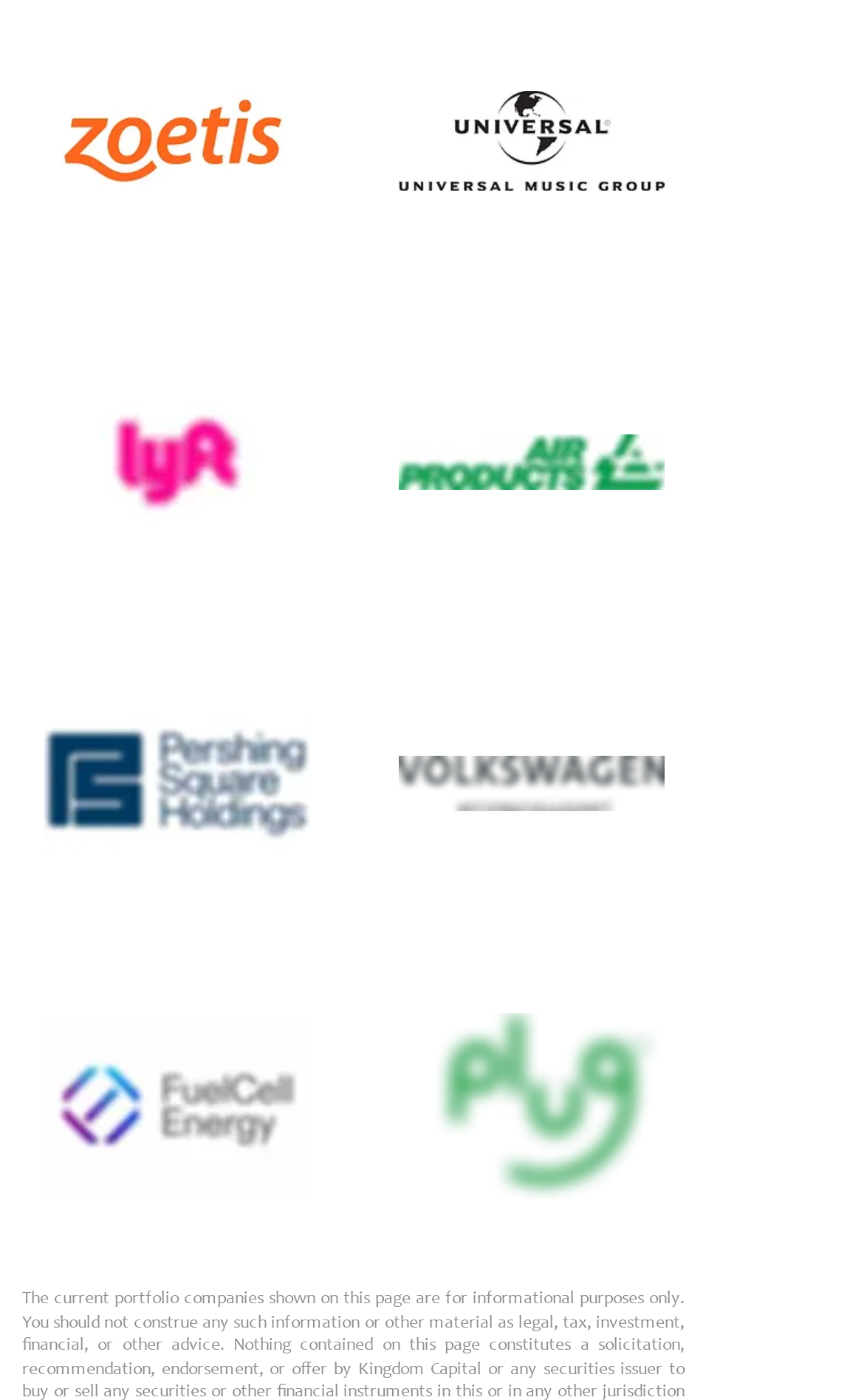Specify the bounding box coordinates for the region that must be clicked to perform the given instruction: "View UMG Profile".

[0.462, 0.017, 0.769, 0.184]